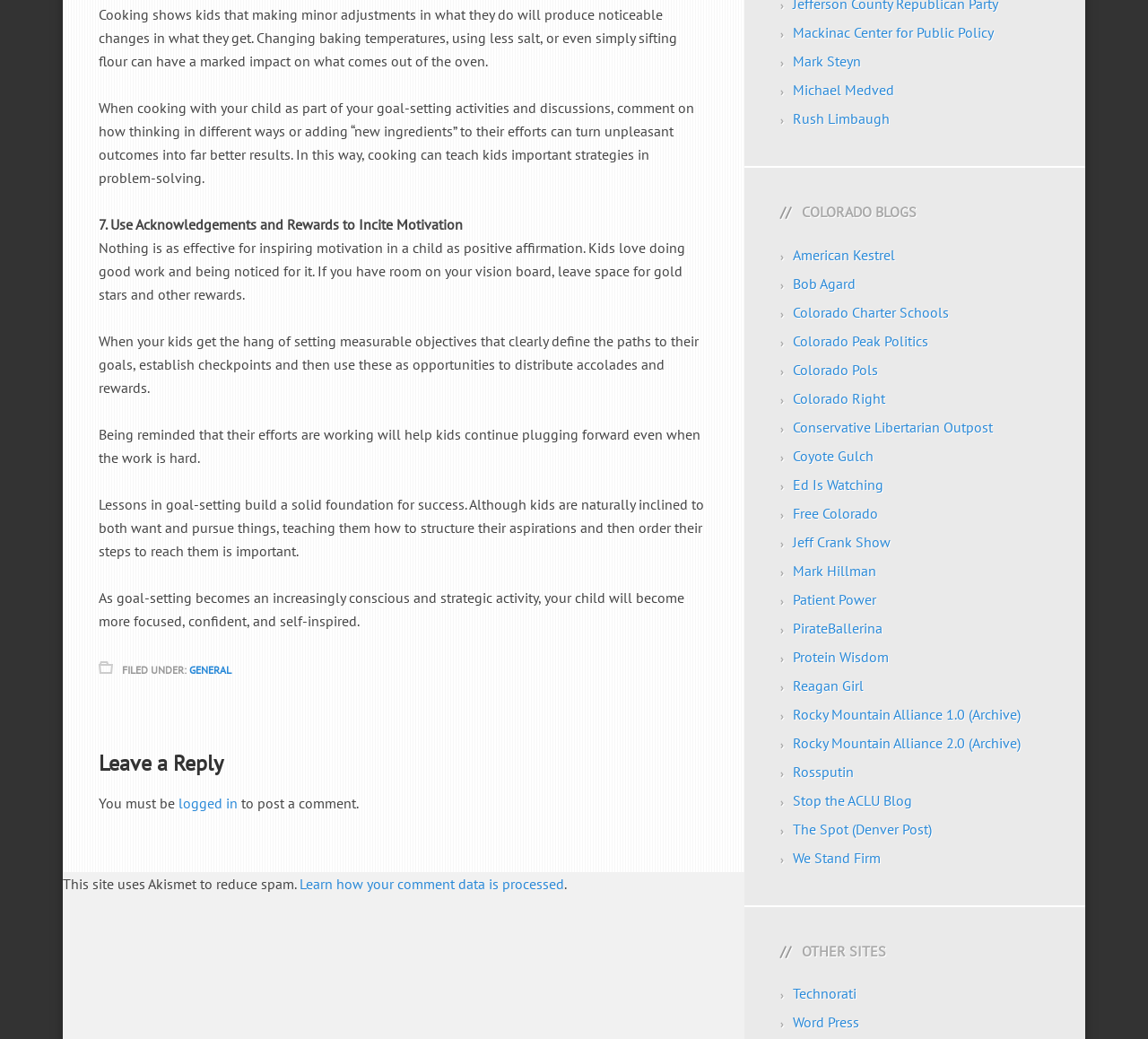What is the relationship between goal-setting and success?
Offer a detailed and full explanation in response to the question.

The webpage suggests that teaching kids how to set goals and structure their aspirations builds a solid foundation for success, making them more focused, confident, and self-inspired.